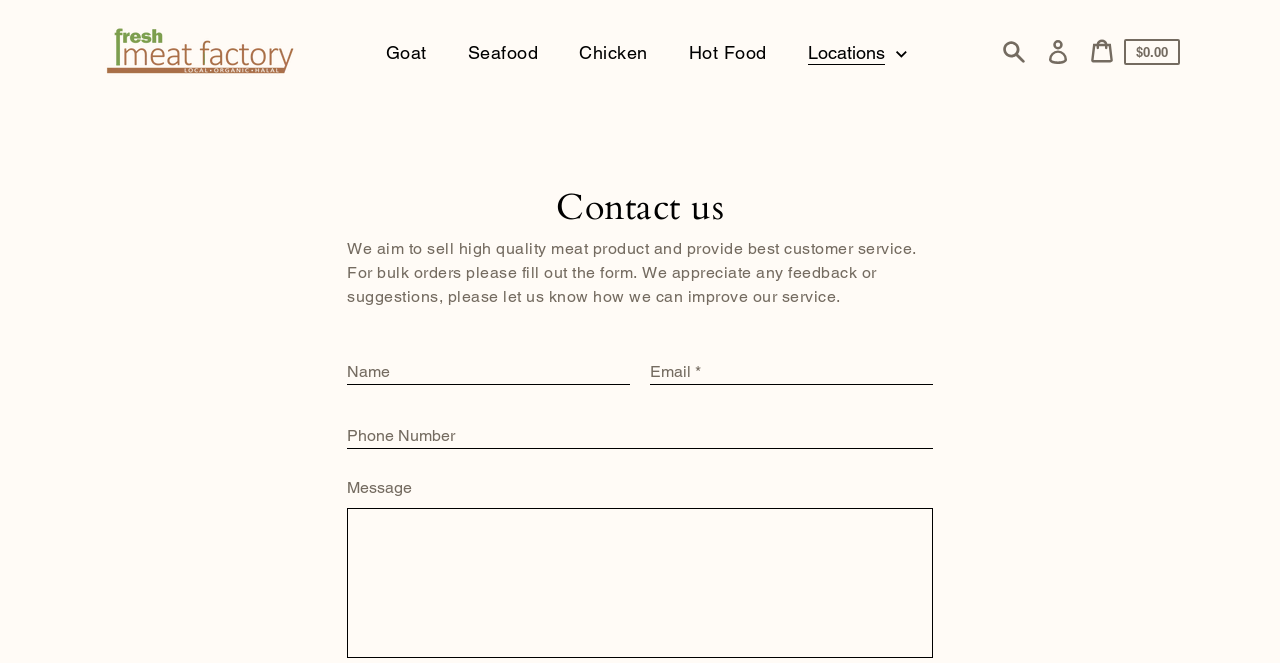What type of products does this website sell?
Provide an in-depth and detailed explanation in response to the question.

Based on the links on the top navigation bar, such as 'Goat', 'Seafood', 'Chicken', and 'Hot Food', it can be inferred that this website sells various types of meat products.